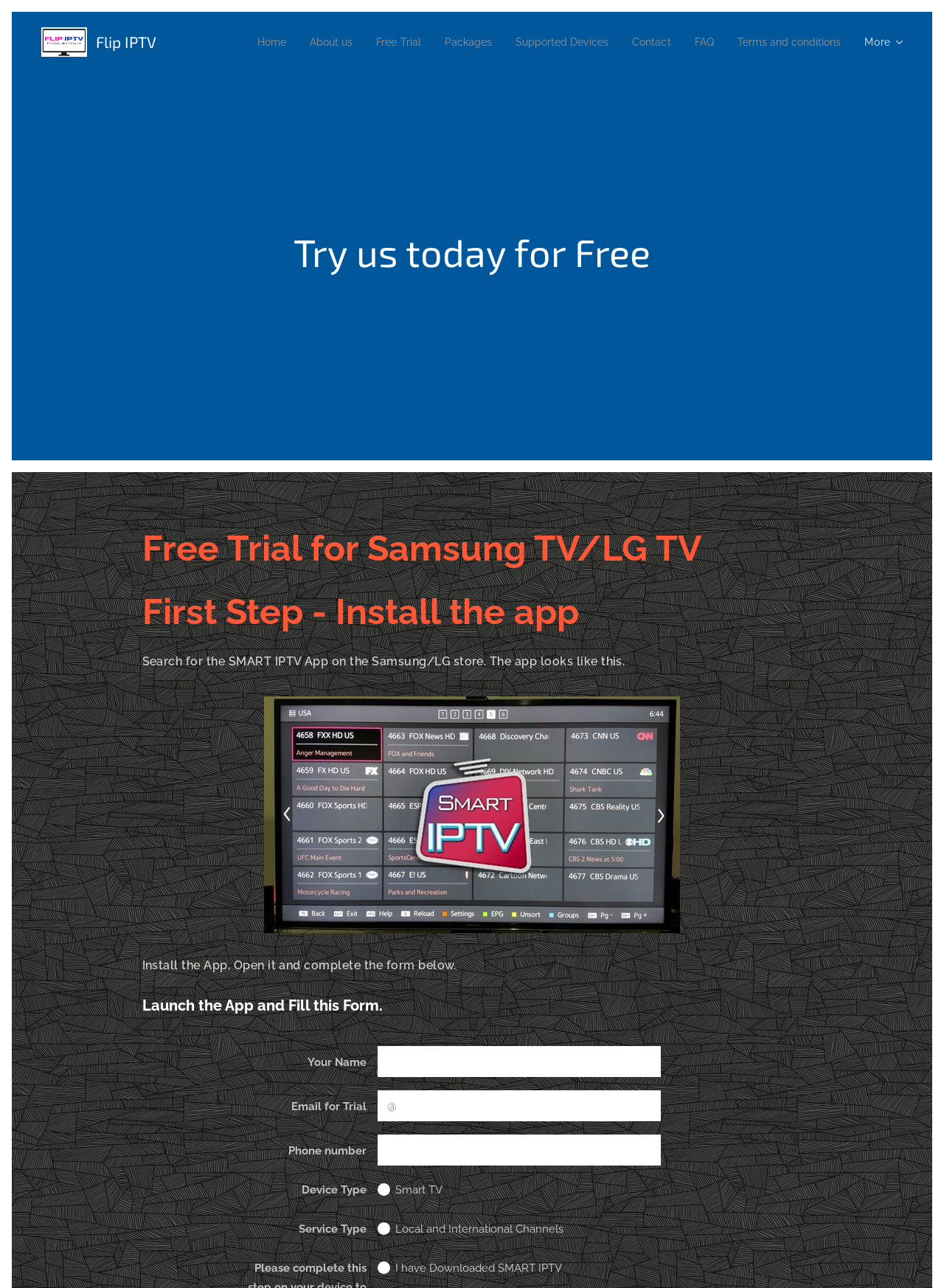Please find the bounding box for the UI component described as follows: "More".

[0.903, 0.018, 0.956, 0.047]